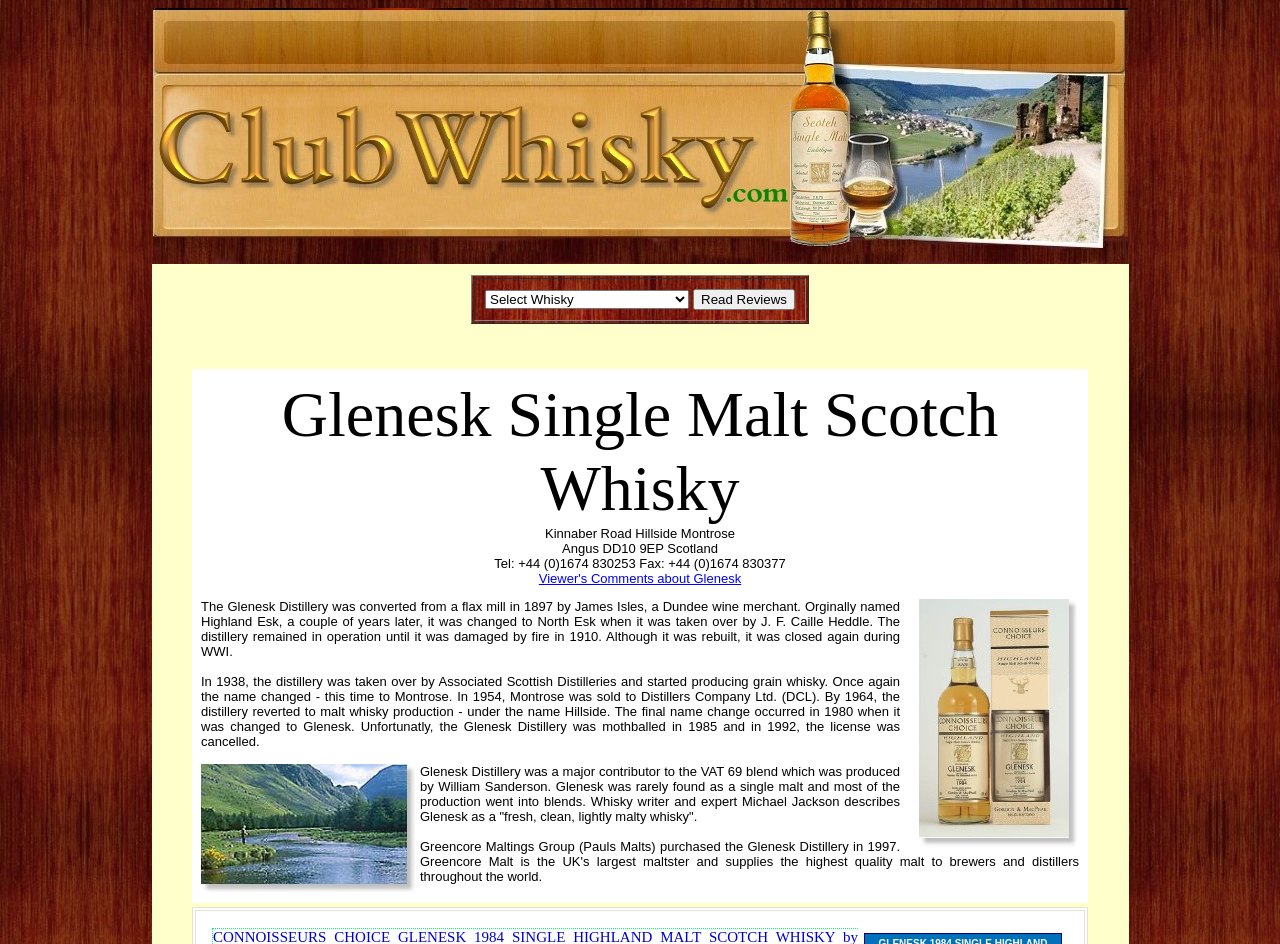Respond with a single word or phrase to the following question:
In what year was the Glenesk Distillery mothballed?

1985